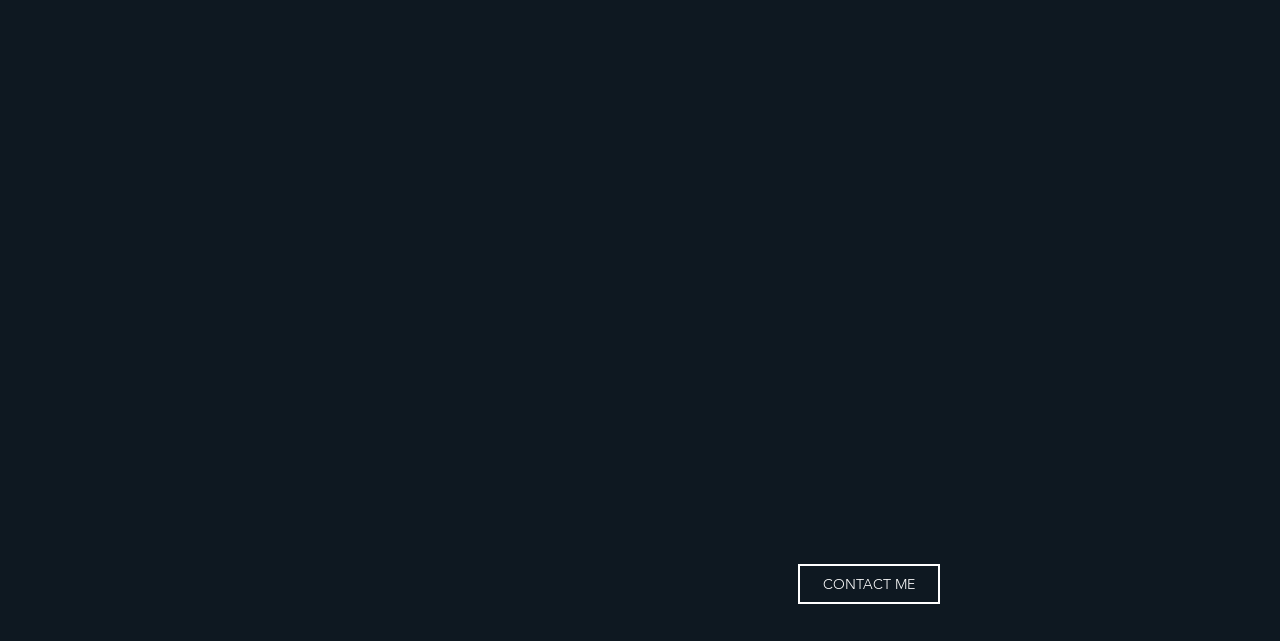Given the element description CONTACT ME, predict the bounding box coordinates for the UI element in the webpage screenshot. The format should be (top-left x, top-left y, bottom-right x, bottom-right y), and the values should be between 0 and 1.

[0.623, 0.88, 0.734, 0.943]